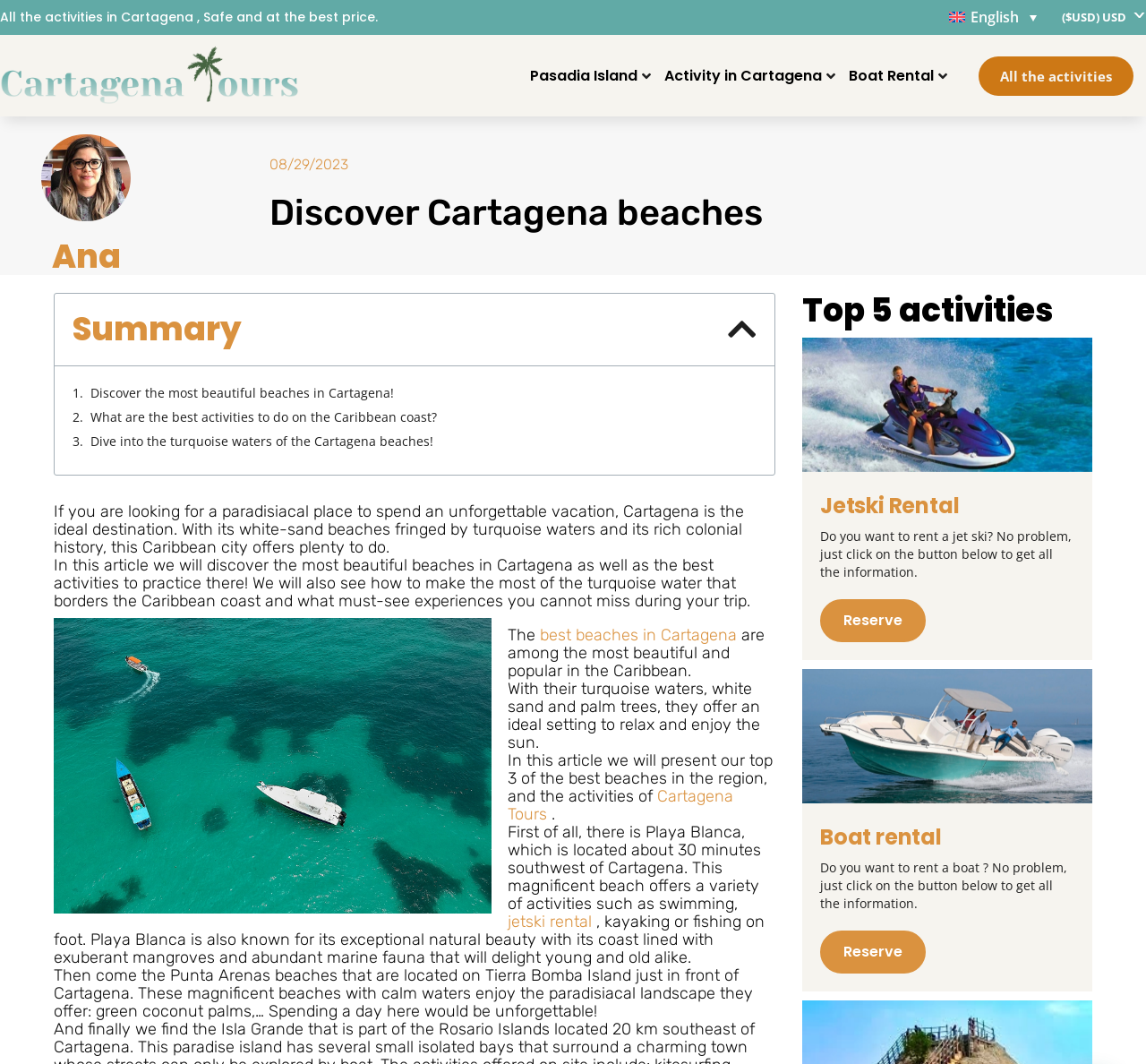Illustrate the webpage thoroughly, mentioning all important details.

This webpage is about discovering the enchanting beaches of Cartagena, offering a mix of golden sands, crystal clear waters, and picturesque landscapes. At the top, there is a navigation bar with a currency switcher and a language selection option, which is currently set to English. Below the navigation bar, there are several links to different activities, including Pasadia Island, Activity in Cartagena, and Boat Rental.

On the left side of the page, there is an image of a person, Ana, and a link to a date, 08/29/2023. Next to it, there is a heading that reads "Discover Cartagena beaches" and a brief summary of the page's content. Below the summary, there are three links to different articles, including "Discover the most beautiful beaches in Cartagena!", "What are the best activities to do on the Caribbean coast?", and "Dive into the turquoise waters of the Cartagena beaches!".

The main content of the page starts with a brief introduction to Cartagena, describing it as a paradisiacal place with white-sand beaches and a rich colonial history. The text then transitions to discussing the best beaches in Cartagena, including their turquoise waters, white sand, and palm trees, making them ideal for relaxation and sunbathing.

The page then presents the top 3 beaches in the region, including Playa Blanca, which offers activities like swimming, jetski rental, kayaking, or fishing on foot. The beach is also known for its exceptional natural beauty, with mangroves and abundant marine fauna. The second beach mentioned is Punta Arenas, located on Tierra Bomba Island, which offers a paradisiacal landscape with calm waters and green coconut palms.

On the right side of the page, there is a section dedicated to activities, with a heading that reads "Top 5 activities". Below it, there are two sections, one for Jetski Rental and another for Boat Rental, each with a brief description and a "Reserve" button.

Overall, the webpage is designed to provide information and inspiration for visitors to Cartagena, highlighting the beauty of its beaches and the variety of activities available.